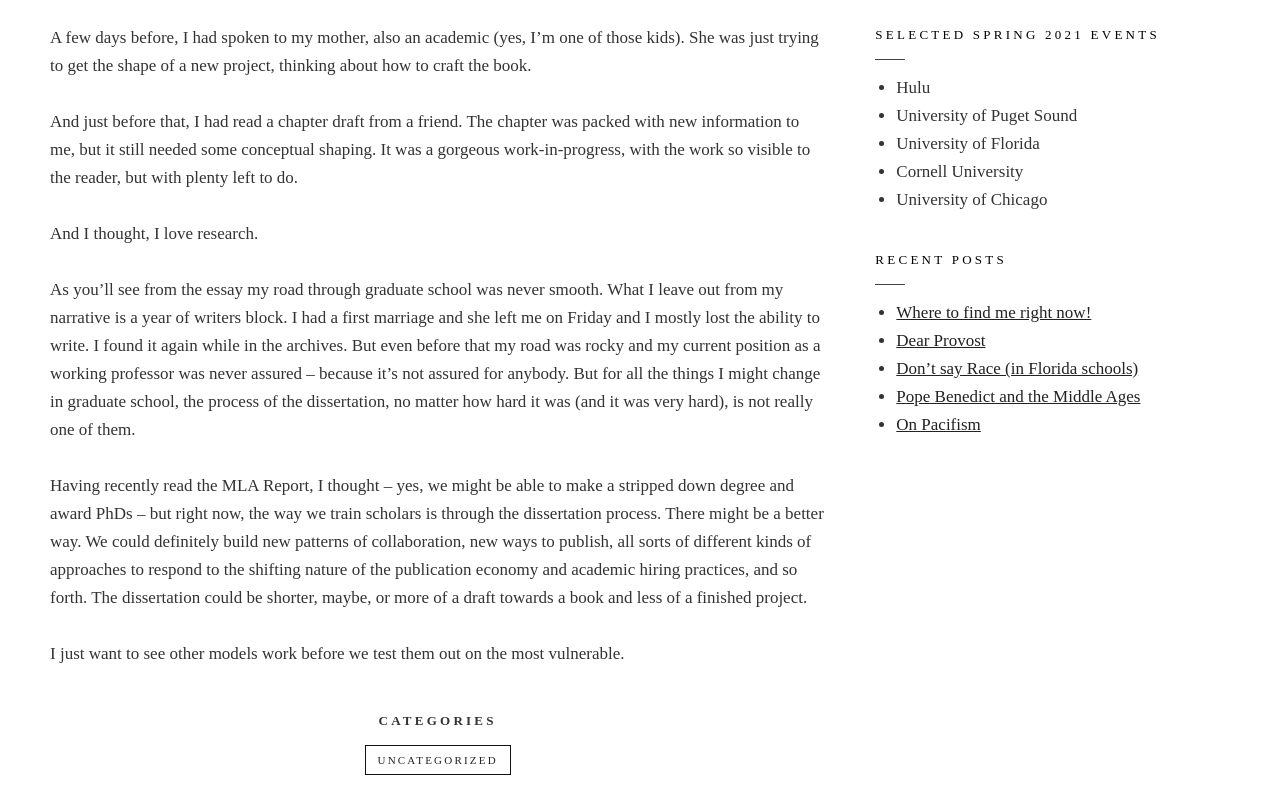Locate the bounding box of the UI element defined by this description: "Uncategorized". The coordinates should be given as four float numbers between 0 and 1, formatted as [left, top, right, bottom].

[0.285, 0.921, 0.399, 0.959]